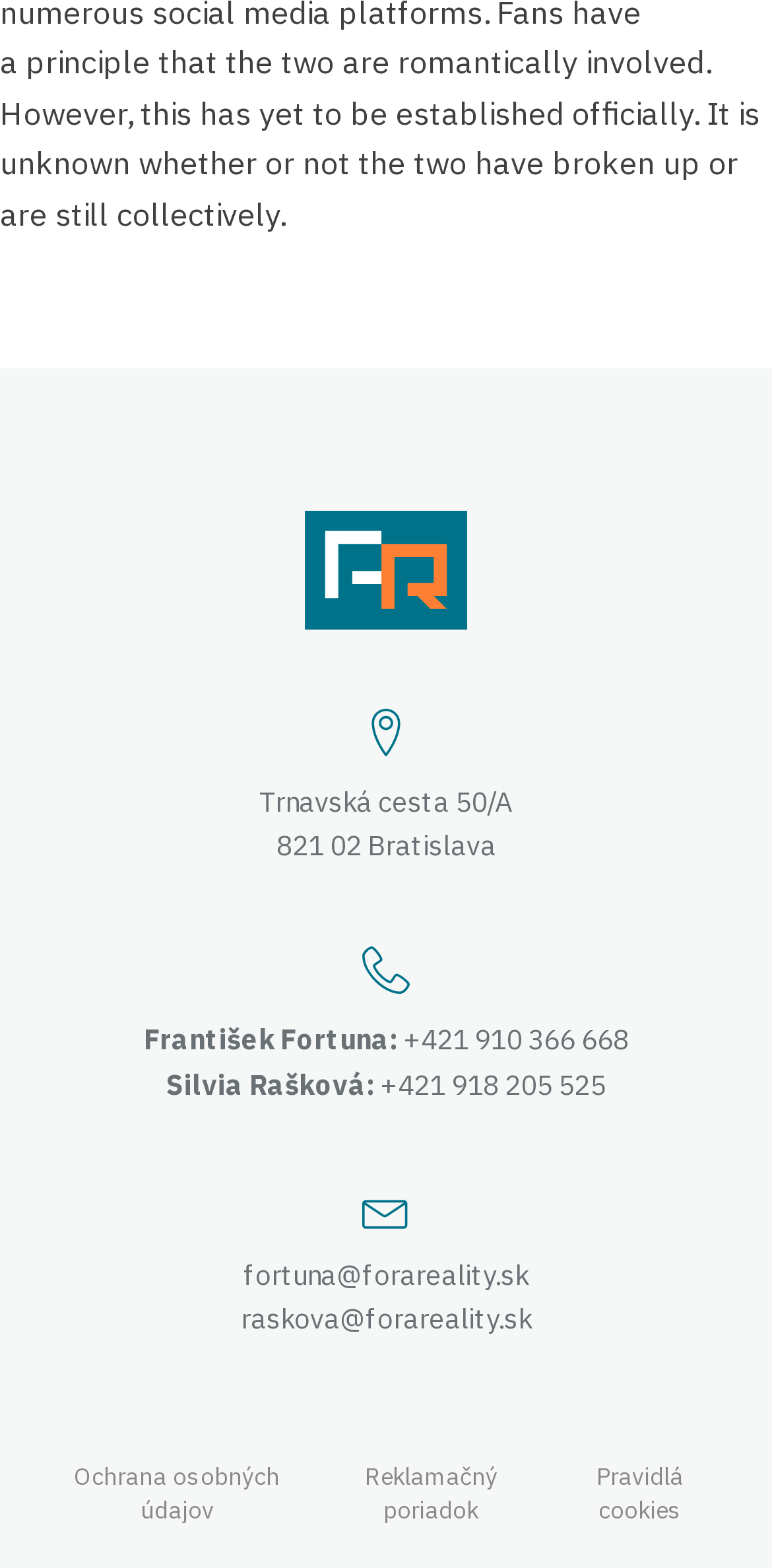Determine the bounding box for the described UI element: "fortuna@forareality.sk".

[0.315, 0.802, 0.685, 0.827]